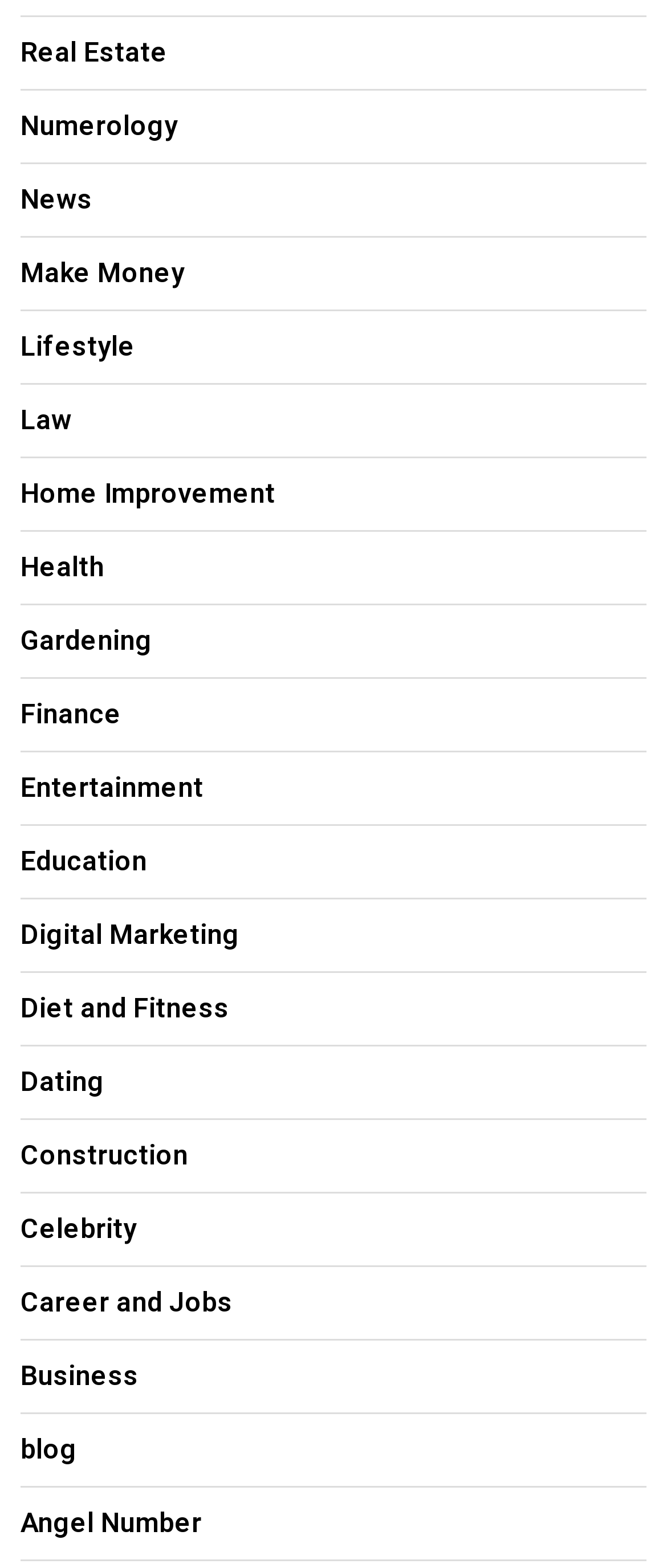Locate the bounding box of the UI element based on this description: "Types". Provide four float numbers between 0 and 1 as [left, top, right, bottom].

None